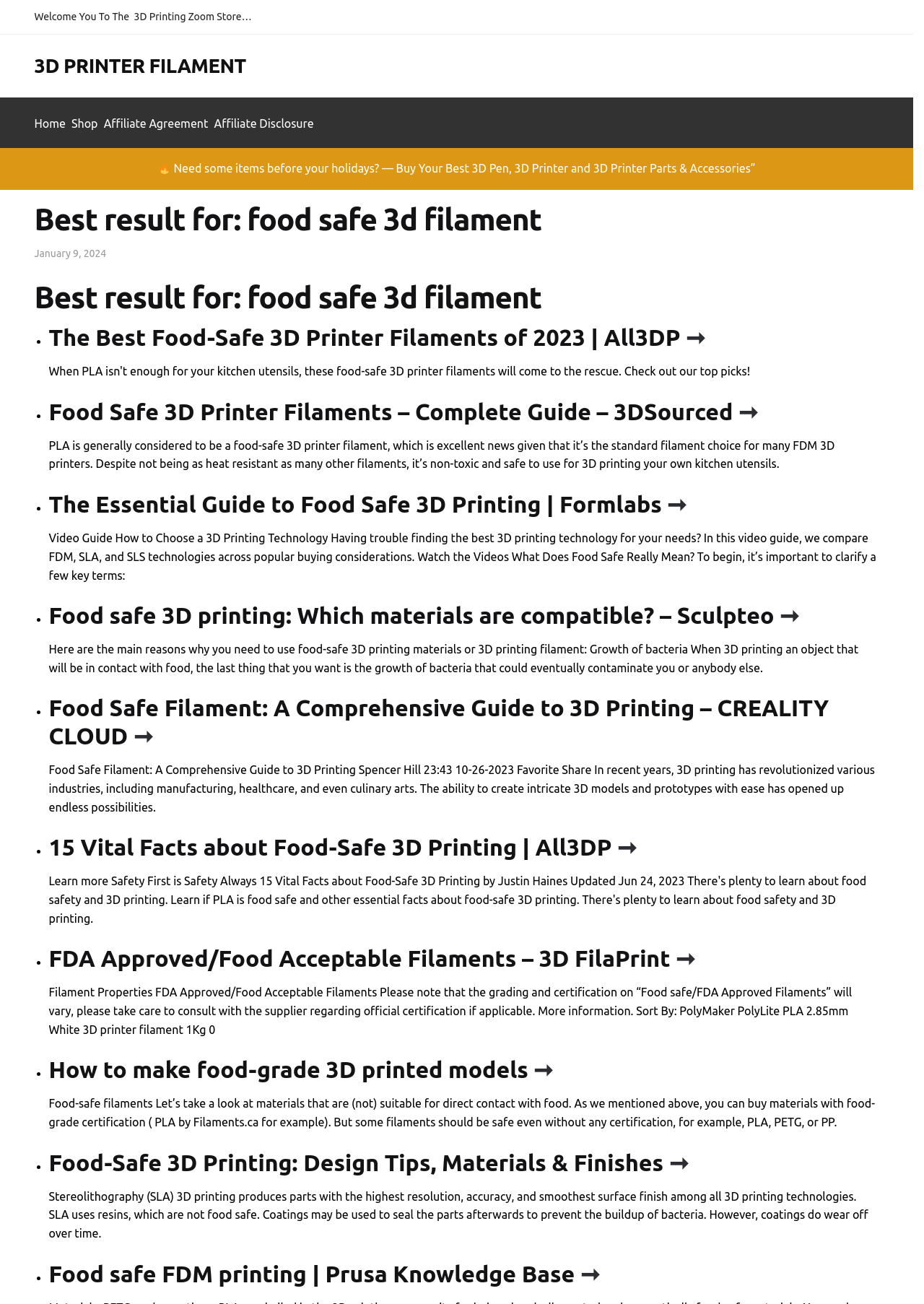What is the purpose of using food-safe 3D printing materials?
Give a detailed explanation using the information visible in the image.

The webpage mentions that one of the main reasons to use food-safe 3D printing materials is to prevent the growth of bacteria that could eventually contaminate food or people.